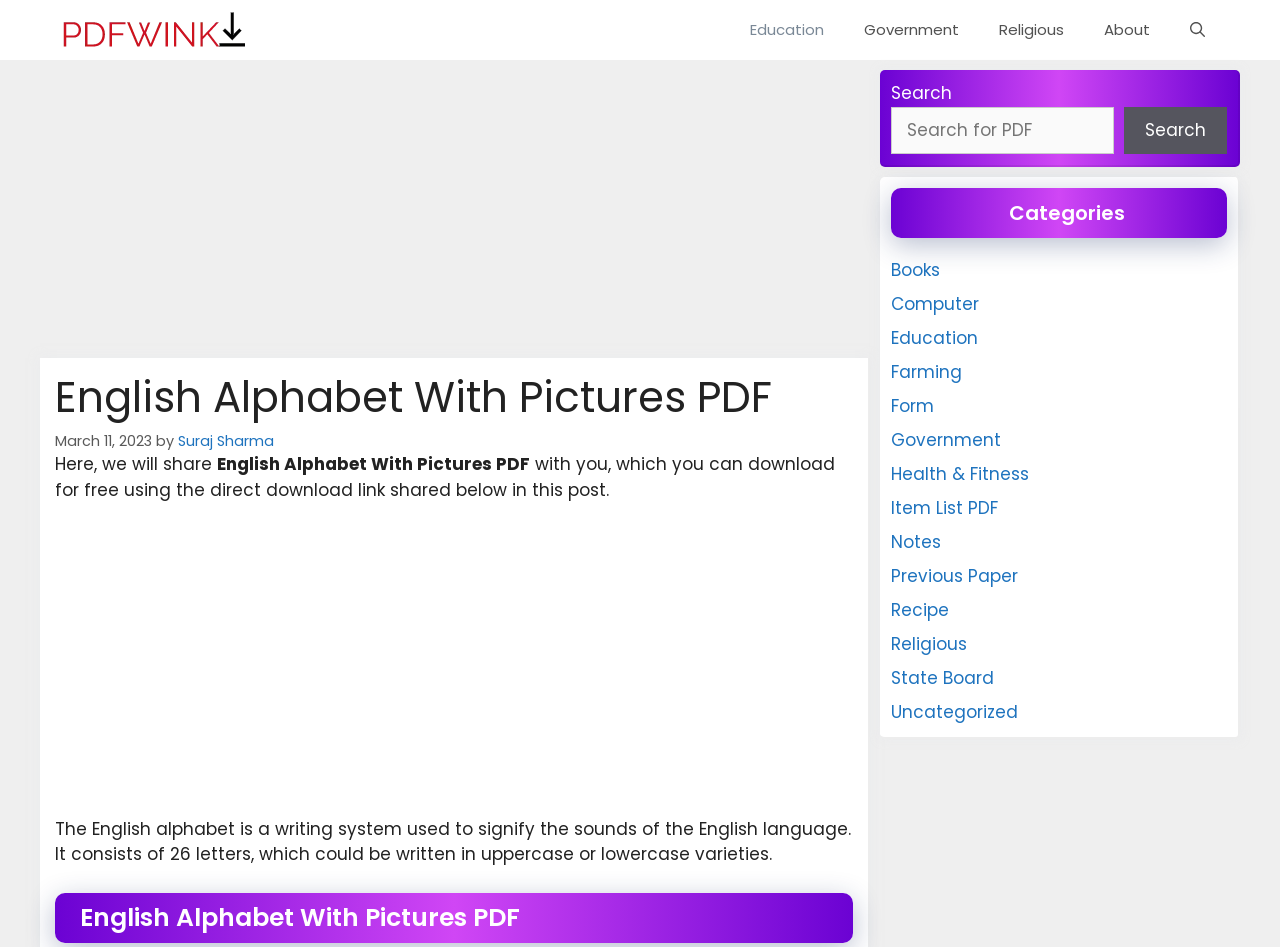Give a one-word or short phrase answer to this question: 
How many categories are listed on the webpage?

15